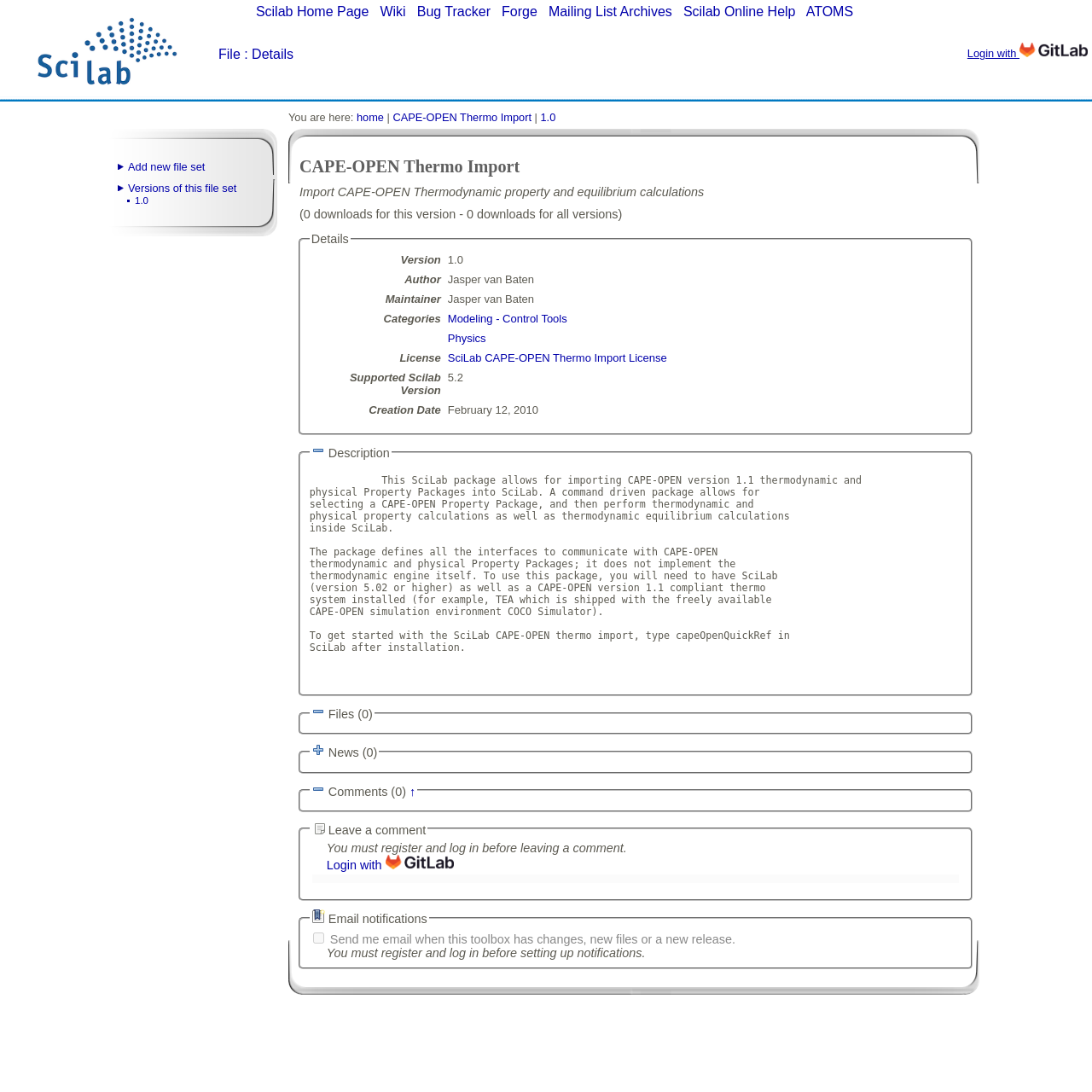Who is the author of this file set? Please answer the question using a single word or phrase based on the image.

Jasper van Baten